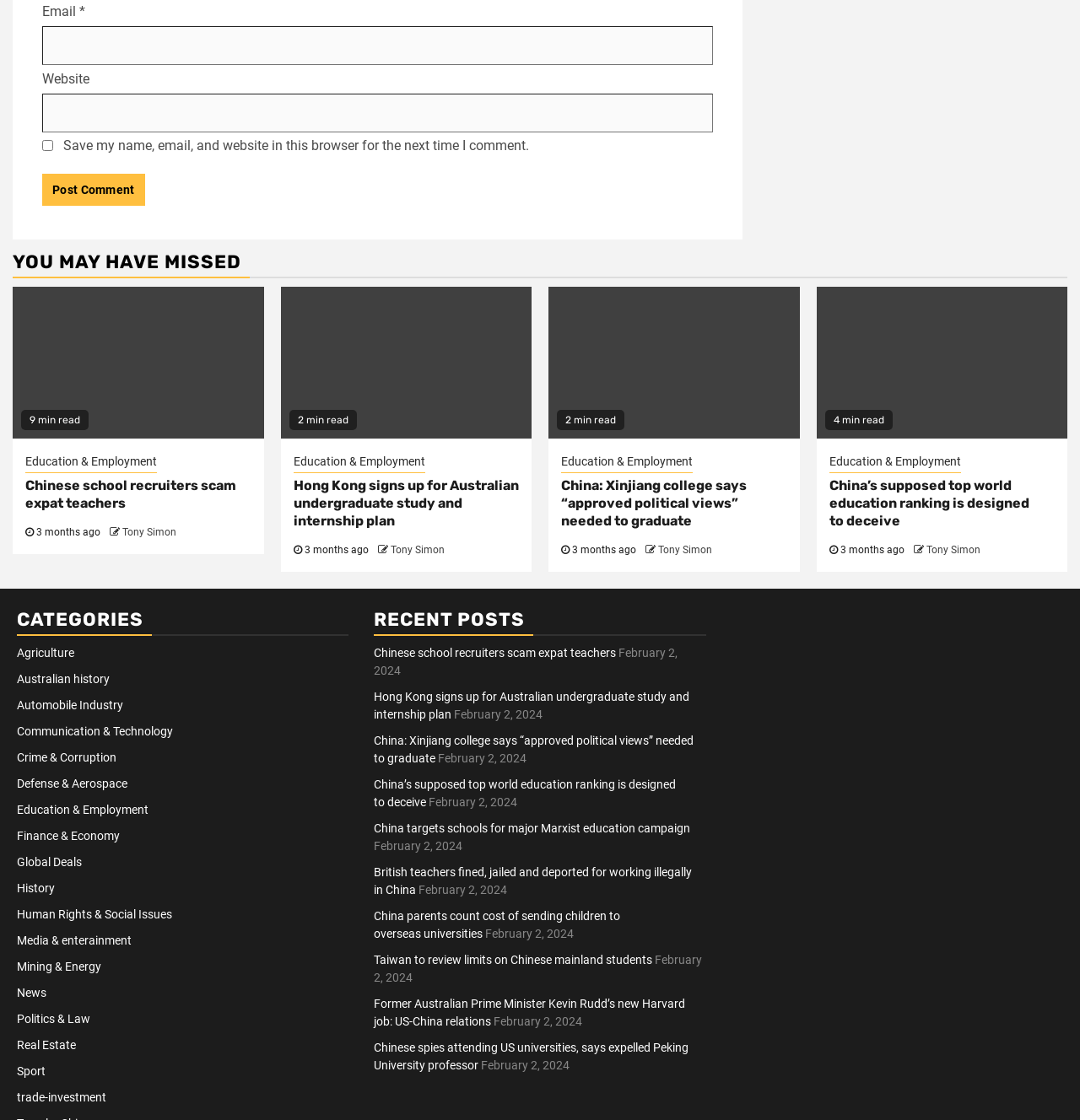What is the date of the article 'China targets schools for major Marxist education campaign'?
Examine the screenshot and reply with a single word or phrase.

February 2, 2024